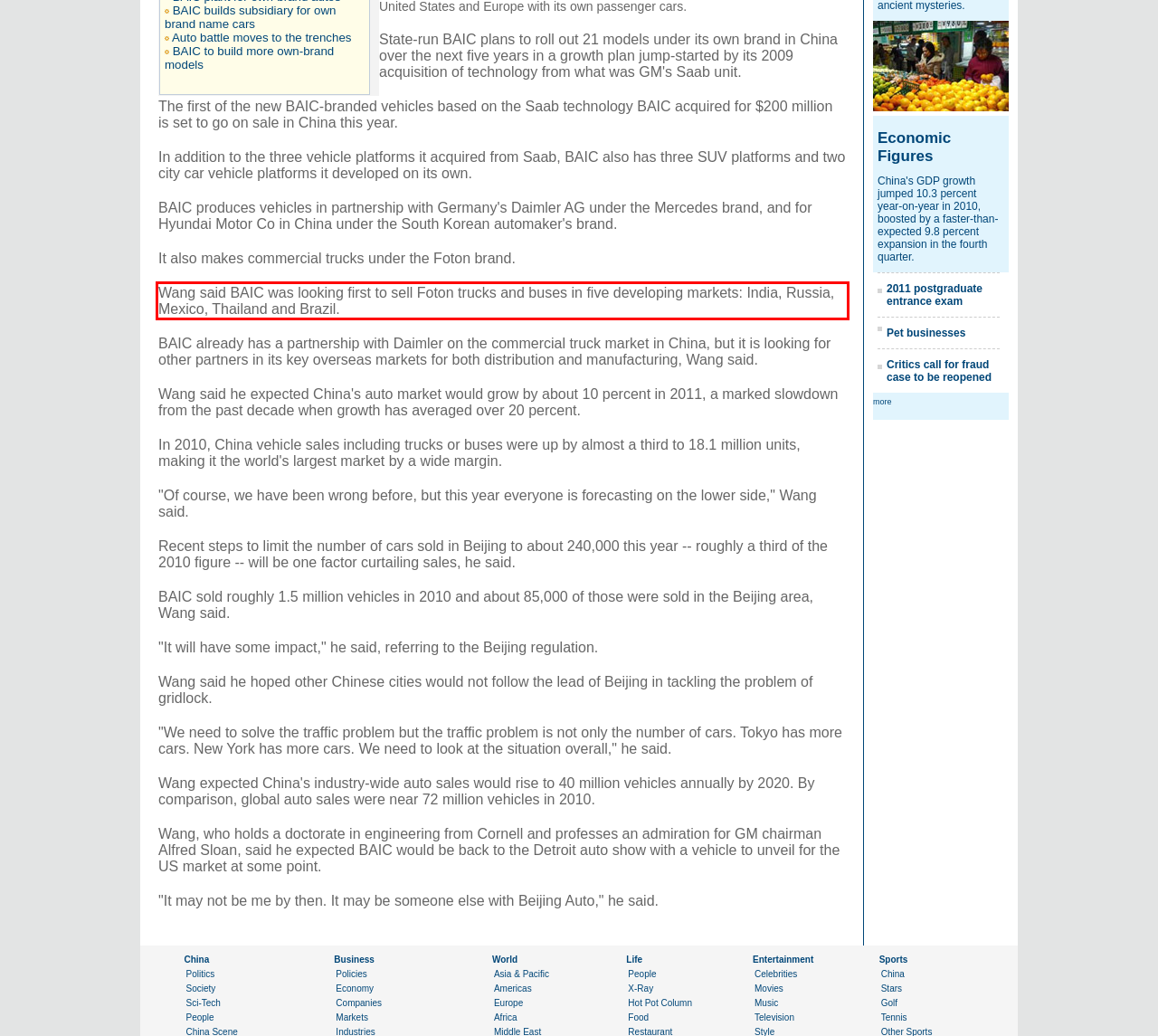Analyze the screenshot of the webpage and extract the text from the UI element that is inside the red bounding box.

Wang said BAIC was looking first to sell Foton trucks and buses in five developing markets: India, Russia, Mexico, Thailand and Brazil.